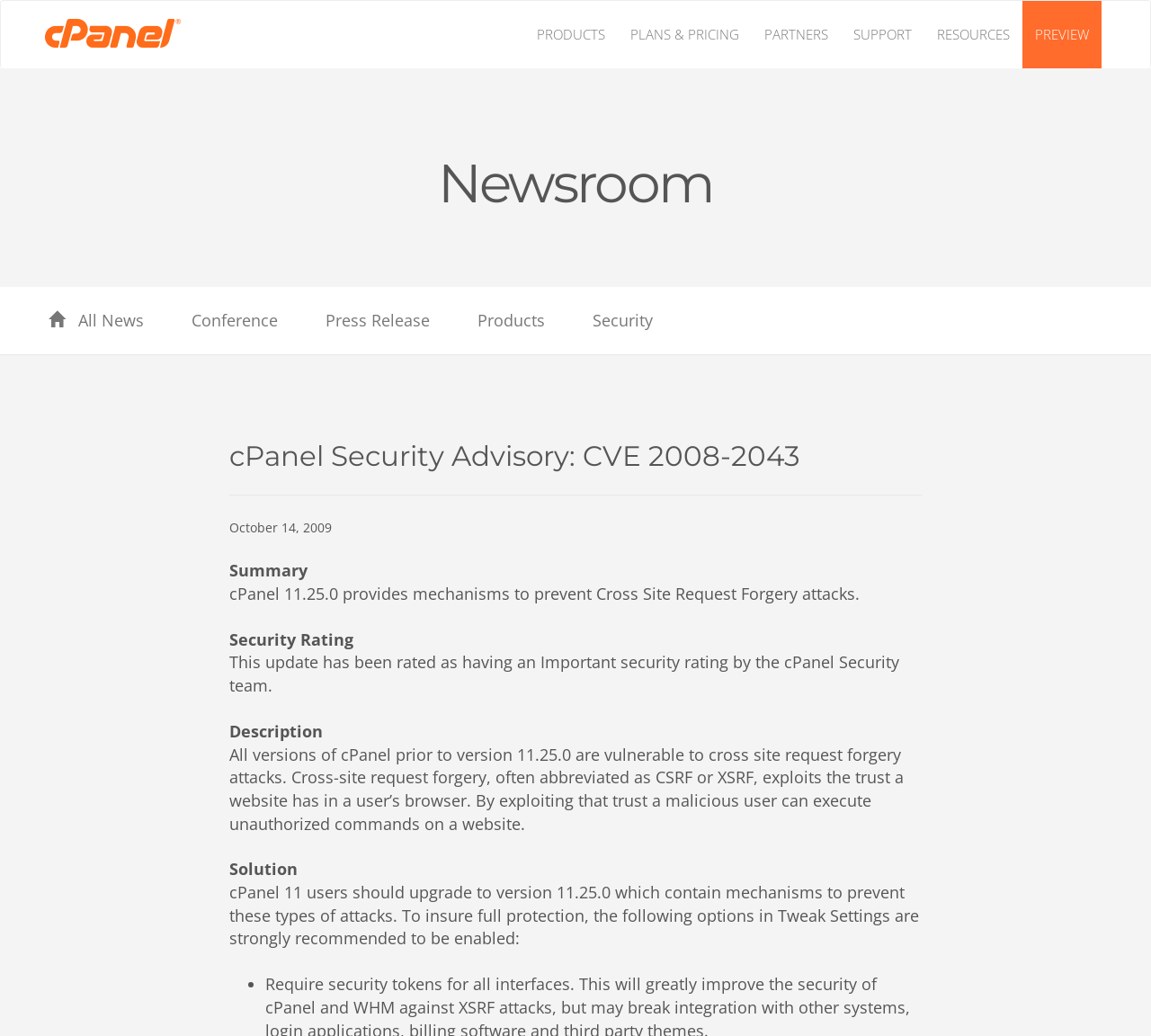What is the recommended action for cPanel 11 users?
Look at the screenshot and provide an in-depth answer.

The recommended action for cPanel 11 users is to upgrade to version 11.25.0, which is stated in the webpage as 'cPanel 11 users should upgrade to version 11.25.0 which contain mechanisms to prevent these types of attacks.'